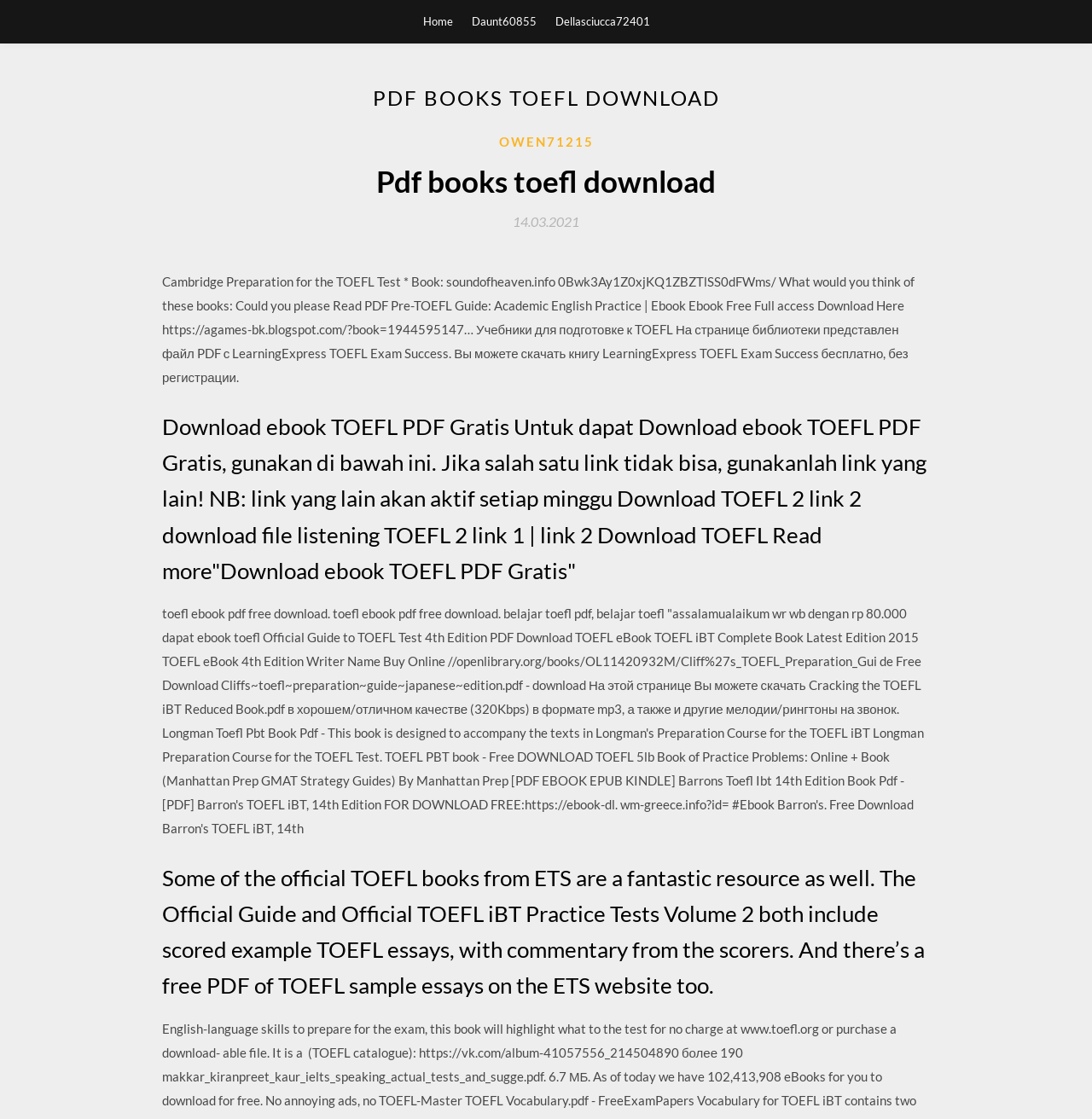Using details from the image, please answer the following question comprehensively:
What is the format of the Cracking the TOEFL iBT Reduced Book?

The answer can be found in the StaticText element with the text 'На этой странице Вы можете скачать Cracking the TOEFL iBT Reduced Book.pdf в хорошем/отличном качестве (320Kbps) в формате mp3...' which suggests that the format of the Cracking the TOEFL iBT Reduced Book is mp3.